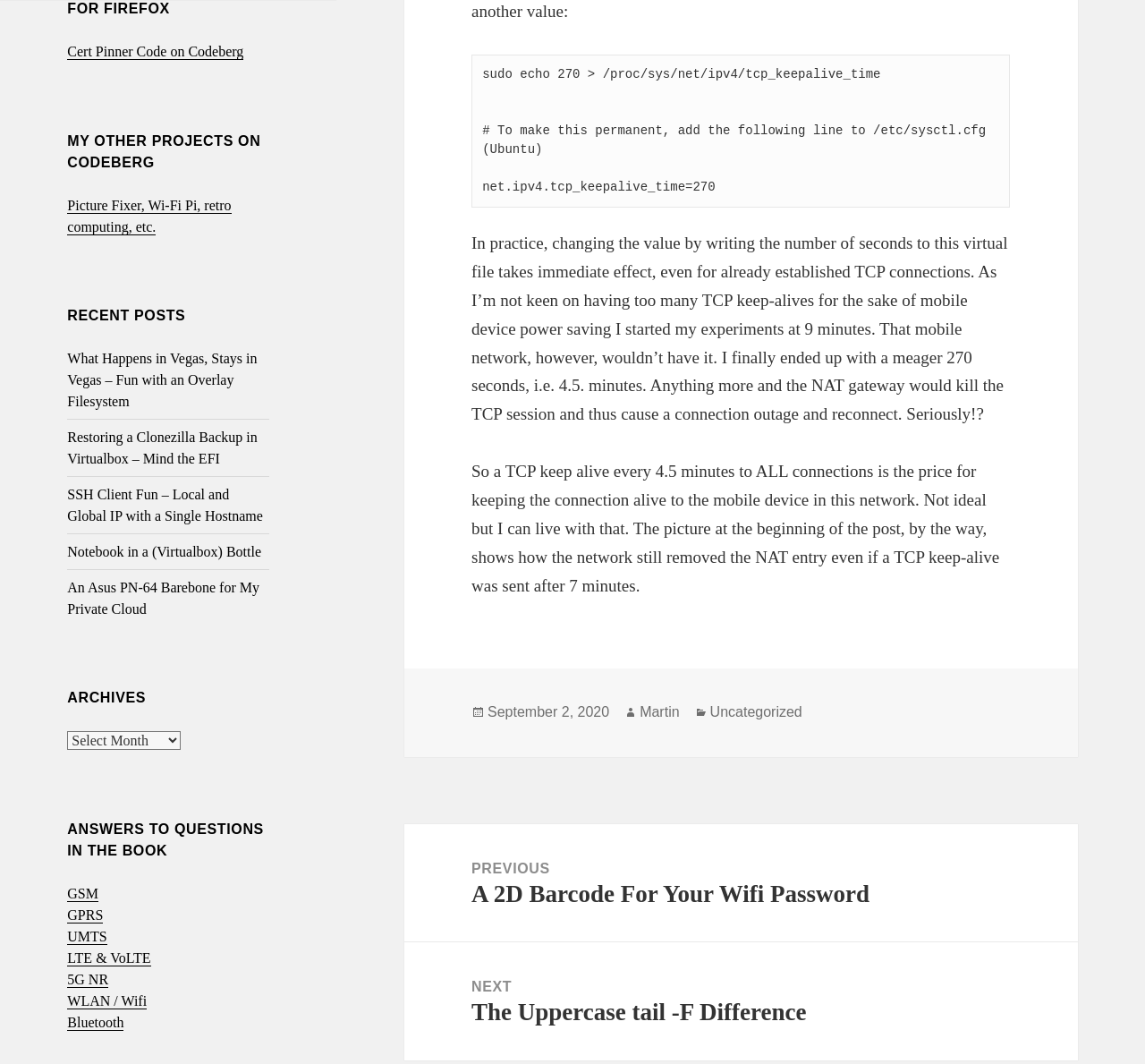What is the title of the first recent post?
Use the image to answer the question with a single word or phrase.

What Happens in Vegas, Stays in Vegas